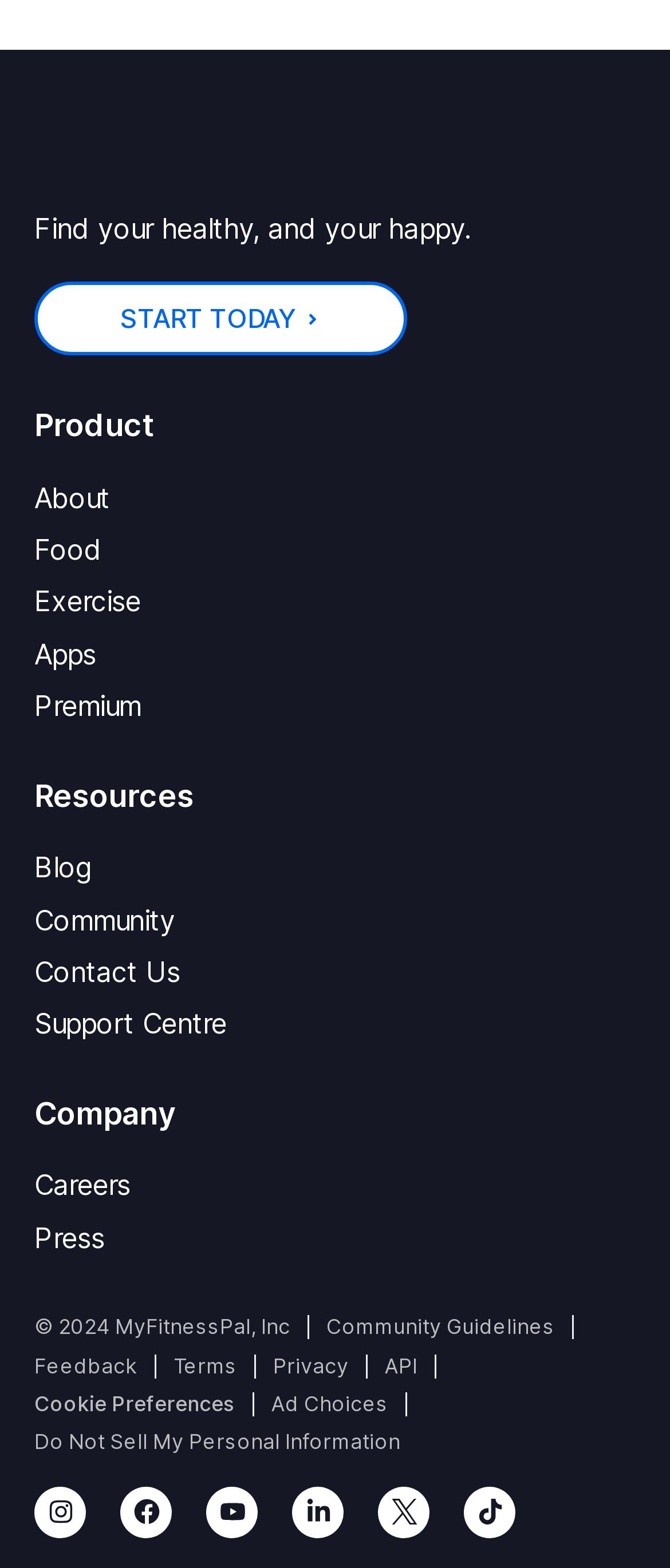Locate the bounding box coordinates of the element that needs to be clicked to carry out the instruction: "Click on 'START TODAY'". The coordinates should be given as four float numbers ranging from 0 to 1, i.e., [left, top, right, bottom].

[0.051, 0.18, 0.608, 0.227]